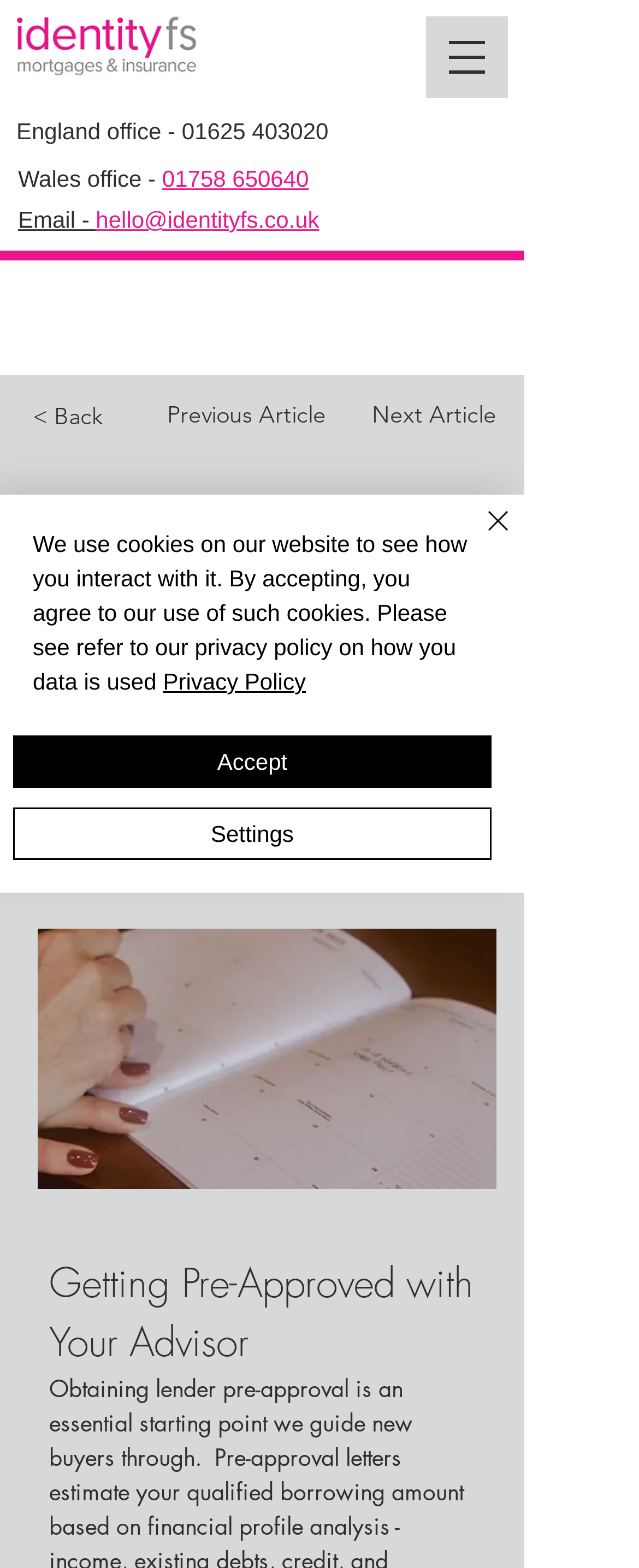Identify the bounding box coordinates of the region that should be clicked to execute the following instruction: "Read previous article".

[0.051, 0.251, 0.346, 0.281]